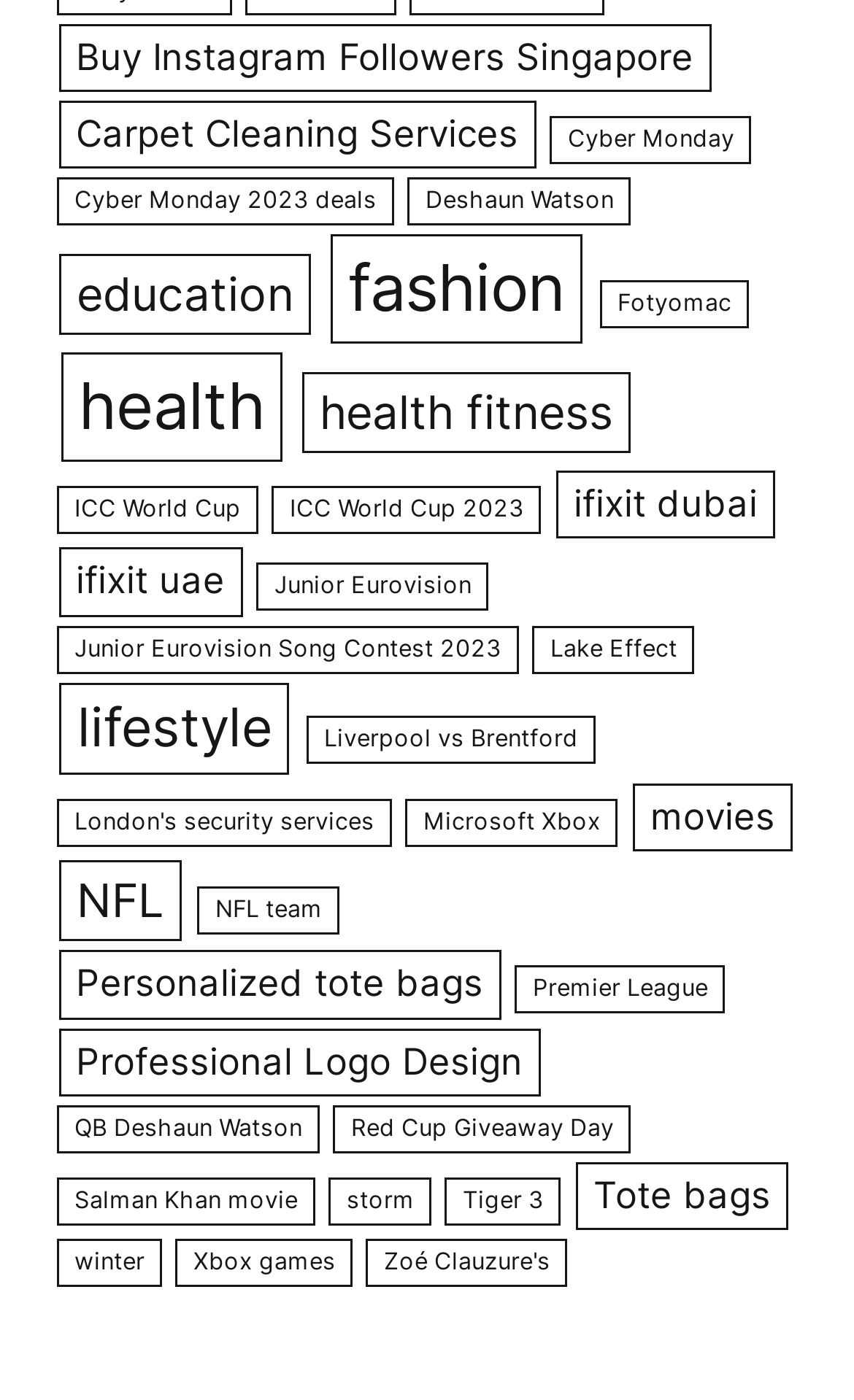Please determine the bounding box coordinates for the UI element described as: "Tote bags".

[0.674, 0.83, 0.923, 0.878]